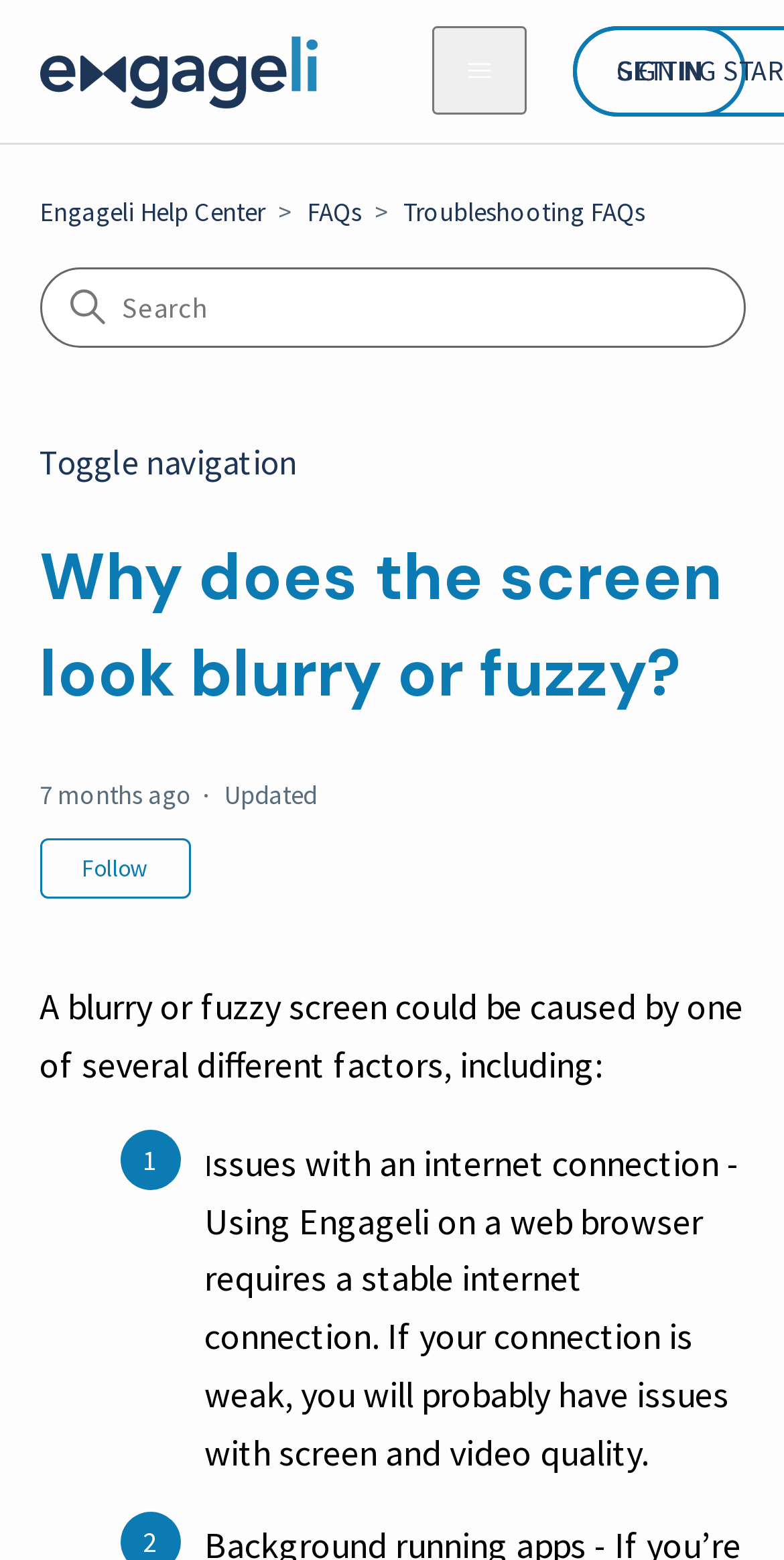Determine the bounding box coordinates for the clickable element required to fulfill the instruction: "Toggle navigation menu". Provide the coordinates as four float numbers between 0 and 1, i.e., [left, top, right, bottom].

[0.55, 0.017, 0.671, 0.073]